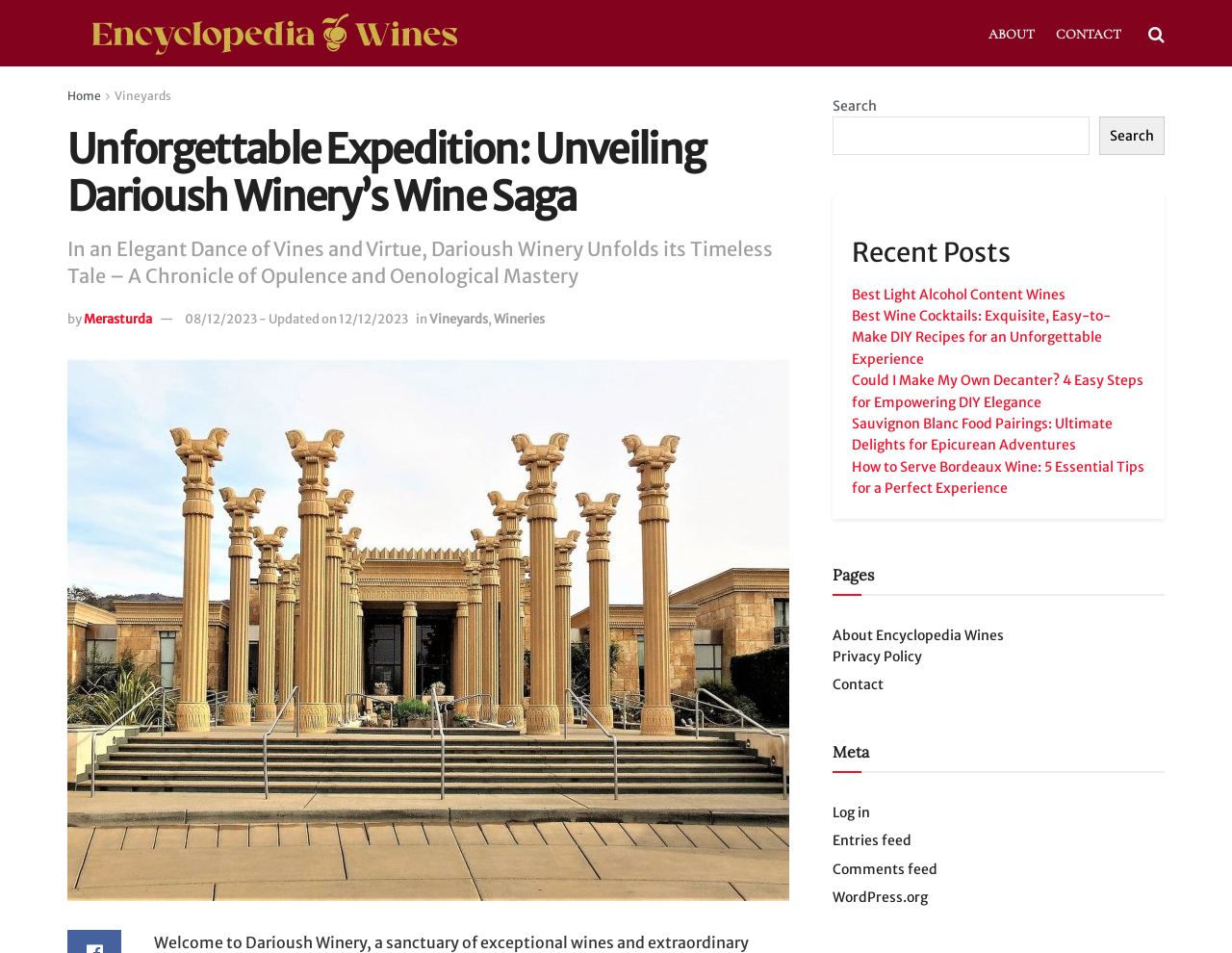Locate the bounding box coordinates of the clickable area needed to fulfill the instruction: "View the Vineyards page".

[0.093, 0.093, 0.139, 0.108]